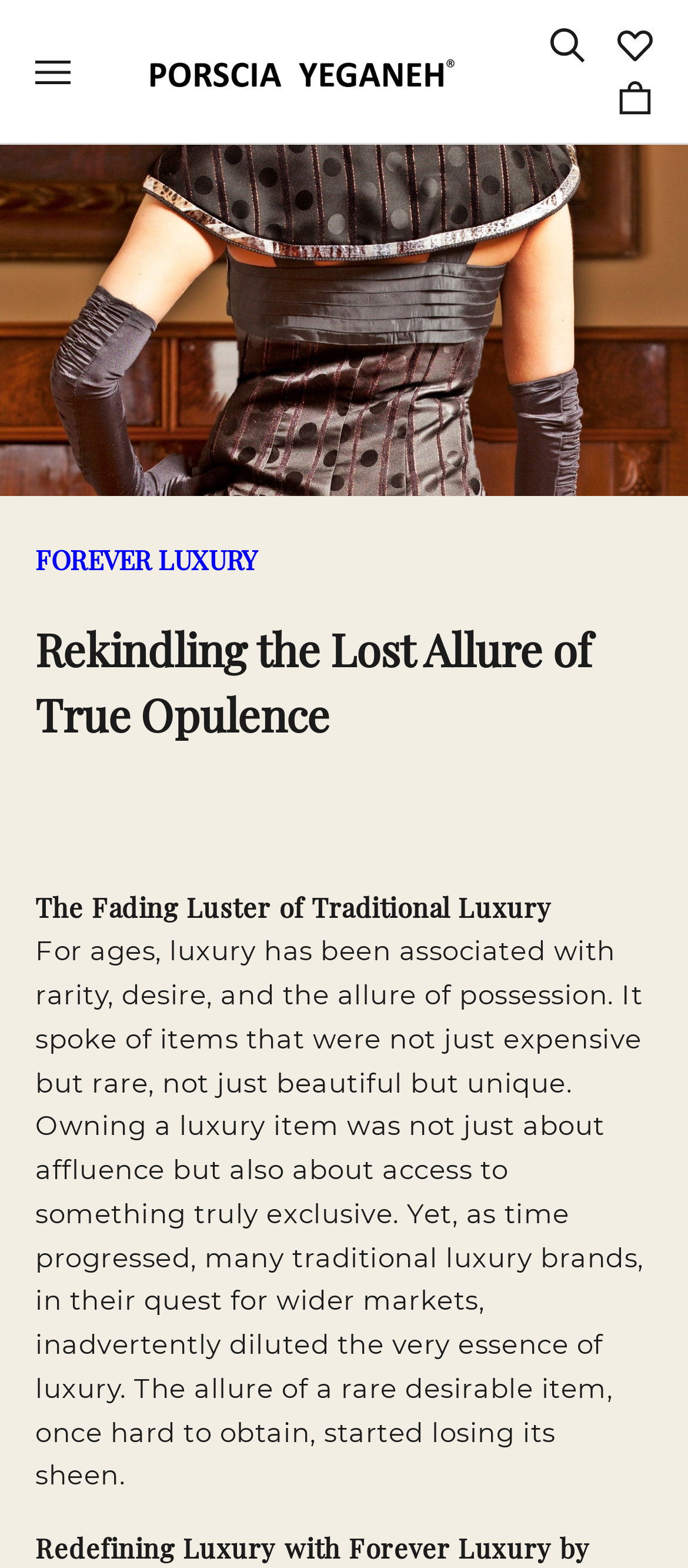Find and provide the bounding box coordinates for the UI element described with: "Open navigation menu".

[0.051, 0.035, 0.103, 0.057]